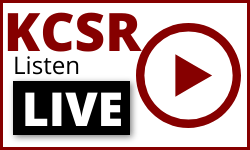Explain in detail what you see in the image.

The image features a bold and striking graphic promoting the "KCSR Listen Live" feature. The design incorporates the text "KCSR" prominently at the top, indicating the radio station's name. Below it, the word "Listen" is displayed in a smaller font, followed by "LIVE," which is highlighted in large, white letters against a black background for emphasis. To the right, there is a circular play button graphic in red, indicating that this is an interactive feature for streaming live broadcast. The overall color scheme, combining deep red, black, and white, draws attention and invites viewers to engage with the station's live audio content.